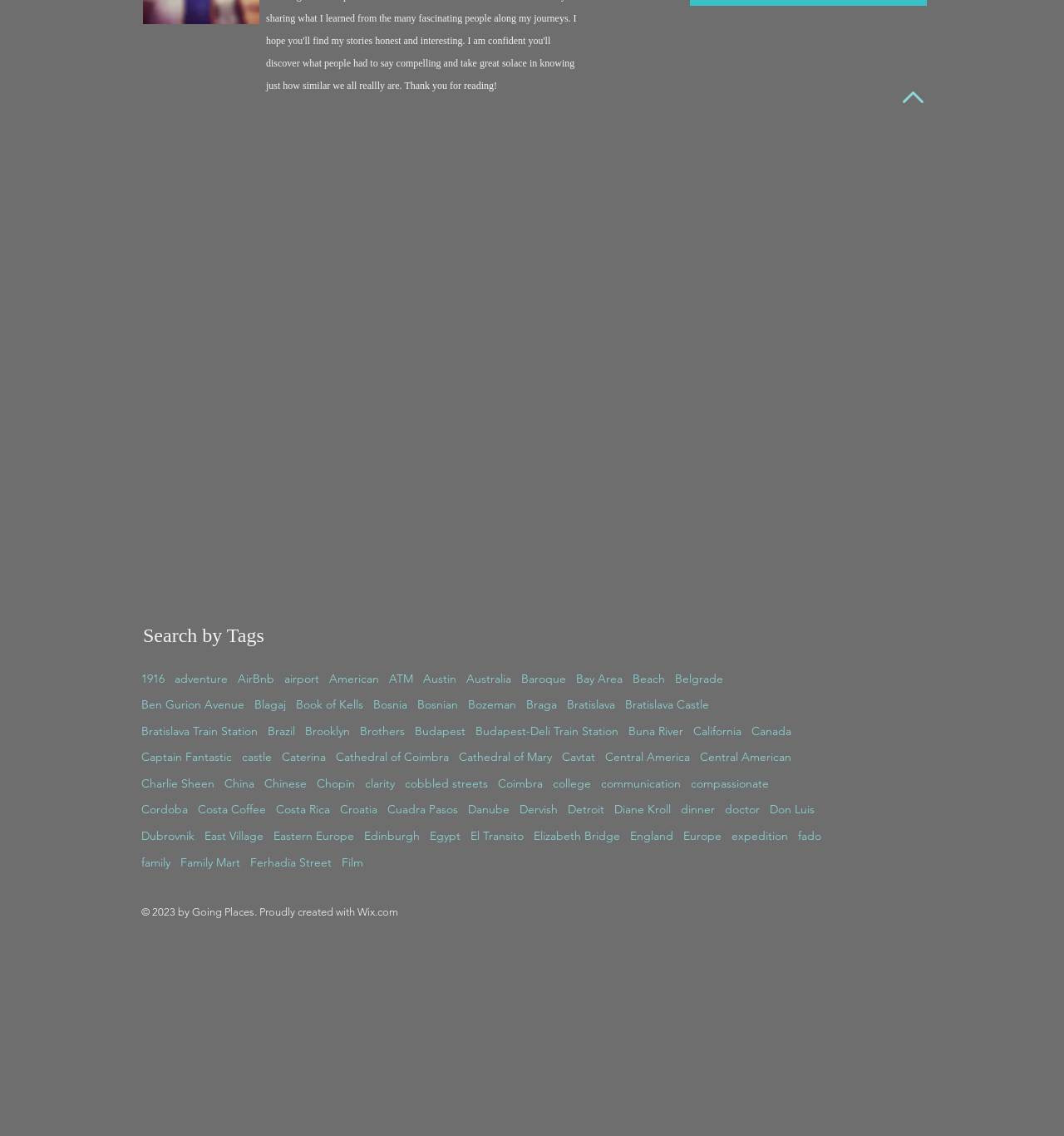Find the UI element described as: "Don Luis" and predict its bounding box coordinates. Ensure the coordinates are four float numbers between 0 and 1, [left, top, right, bottom].

[0.723, 0.706, 0.766, 0.72]